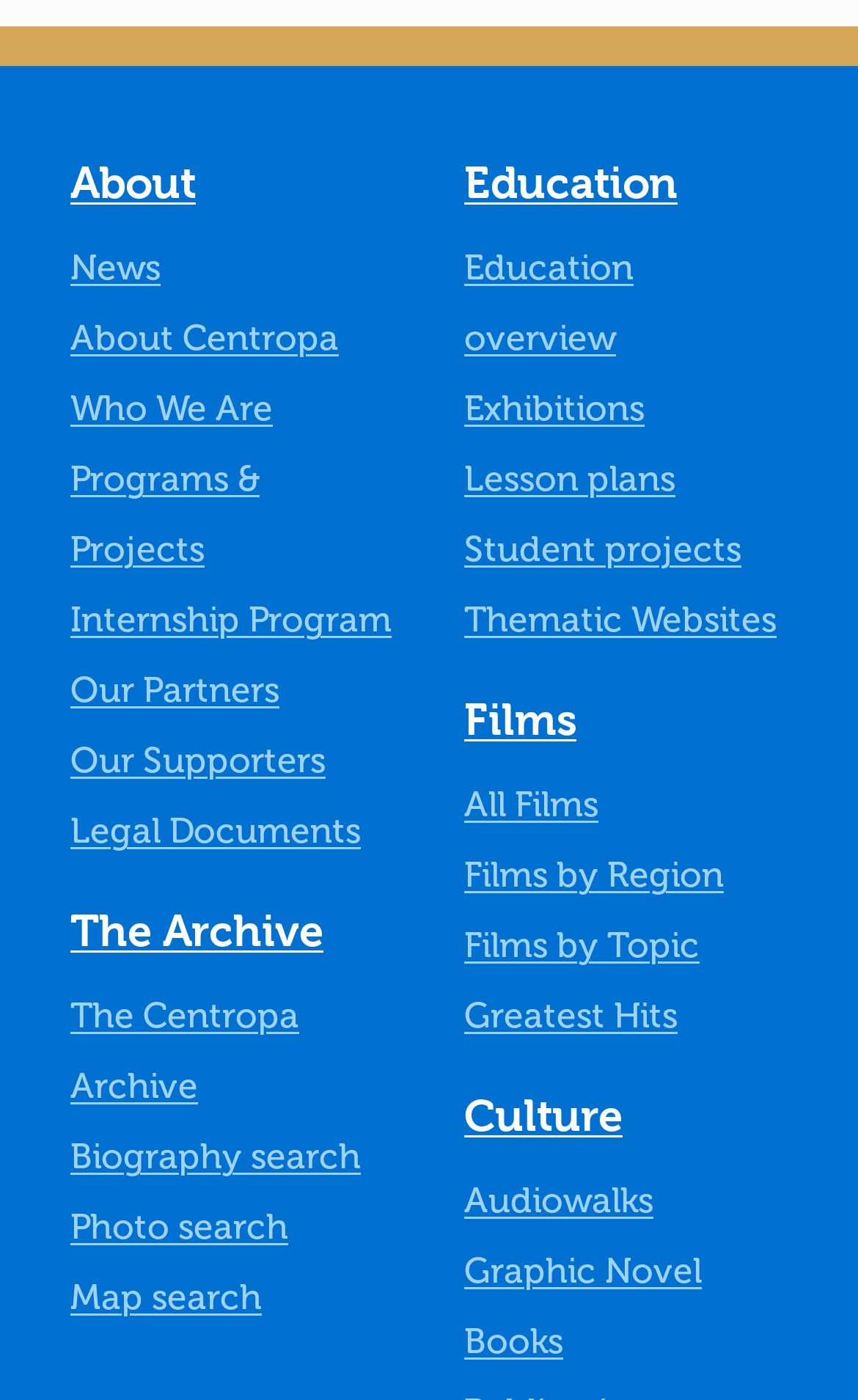Specify the bounding box coordinates of the area to click in order to follow the given instruction: "Watch All Films."

[0.541, 0.808, 0.697, 0.838]